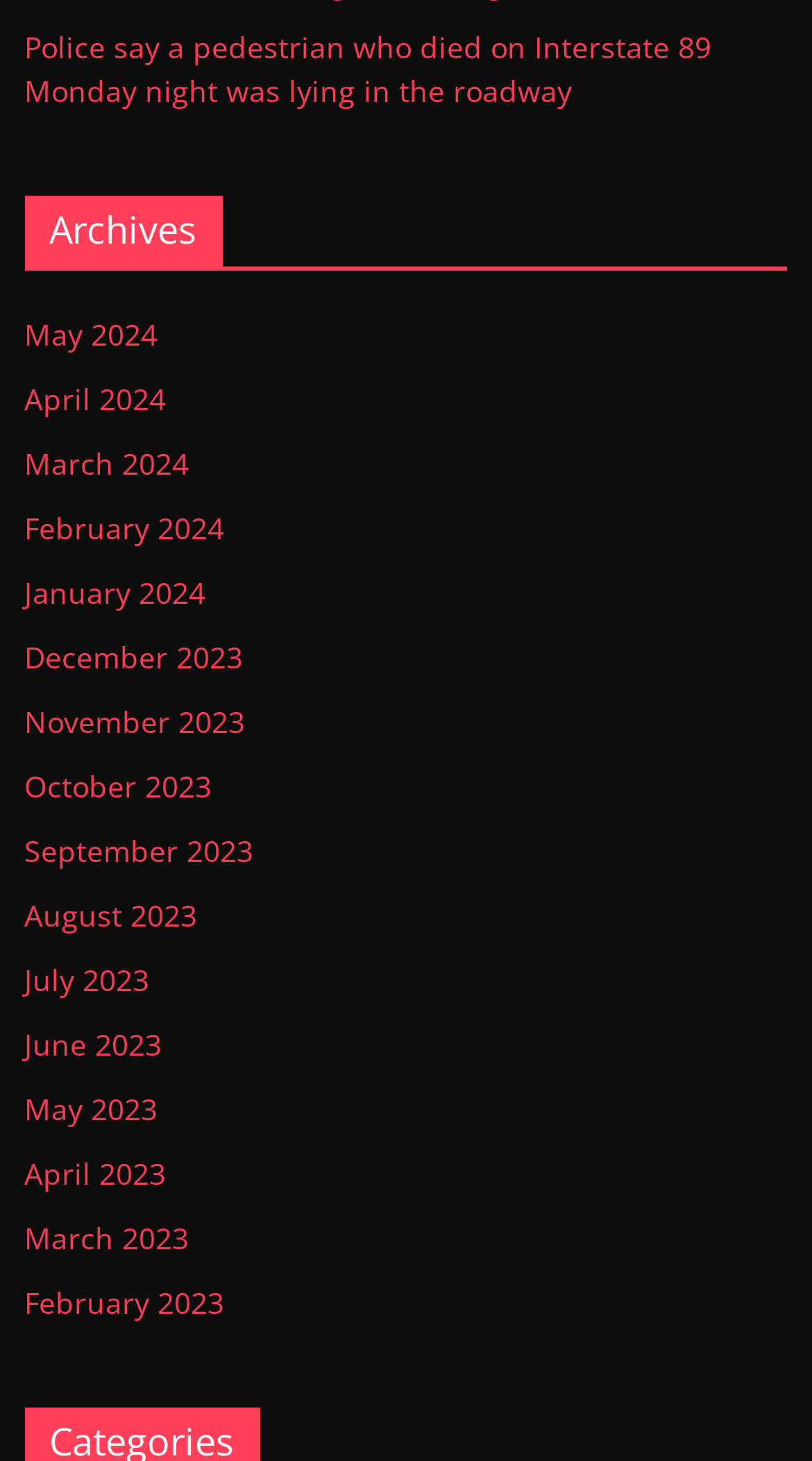Please identify the coordinates of the bounding box for the clickable region that will accomplish this instruction: "go to archives".

[0.03, 0.135, 0.97, 0.185]